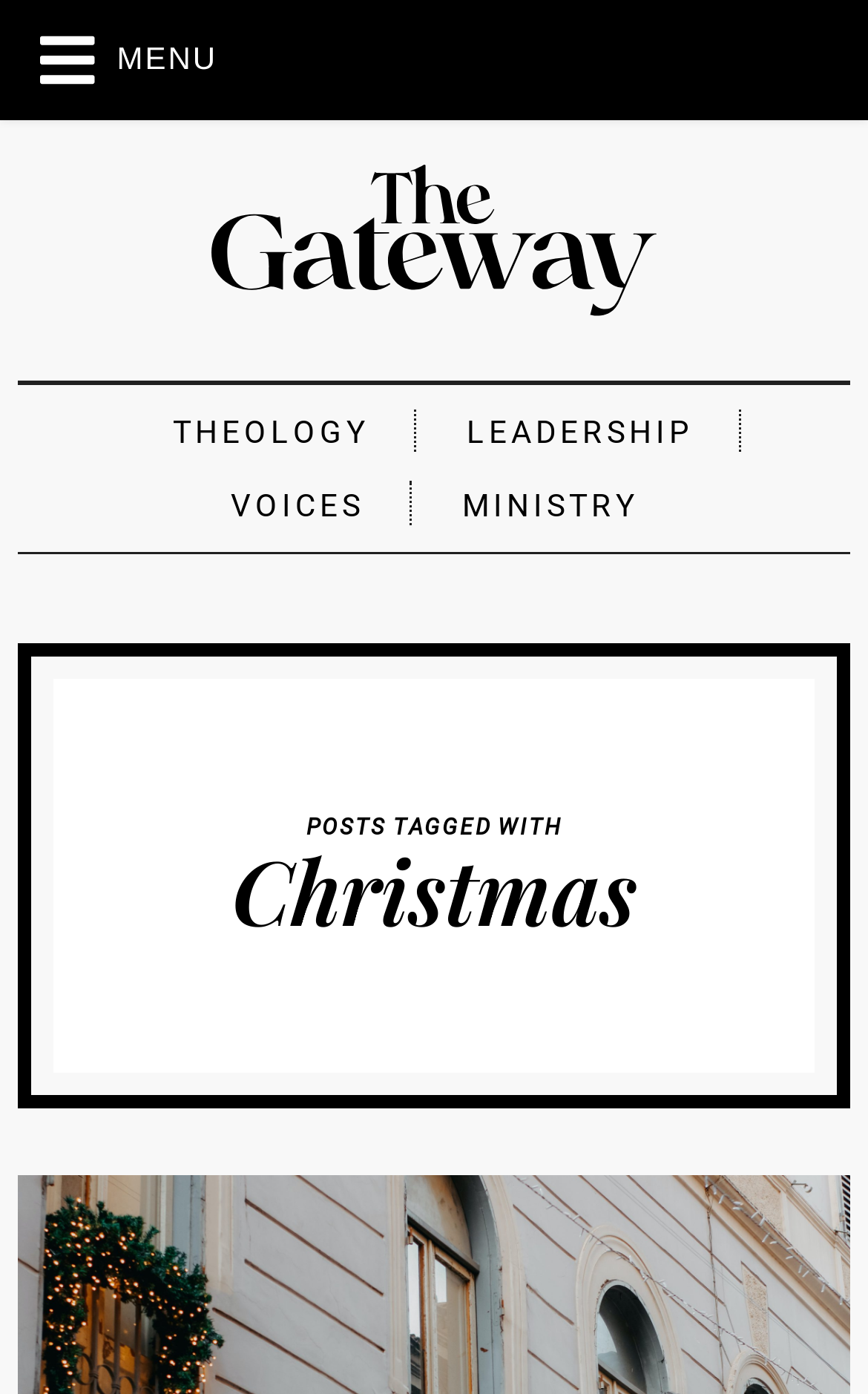What is the name of the website?
Based on the image, give a concise answer in the form of a single word or short phrase.

The Gateway